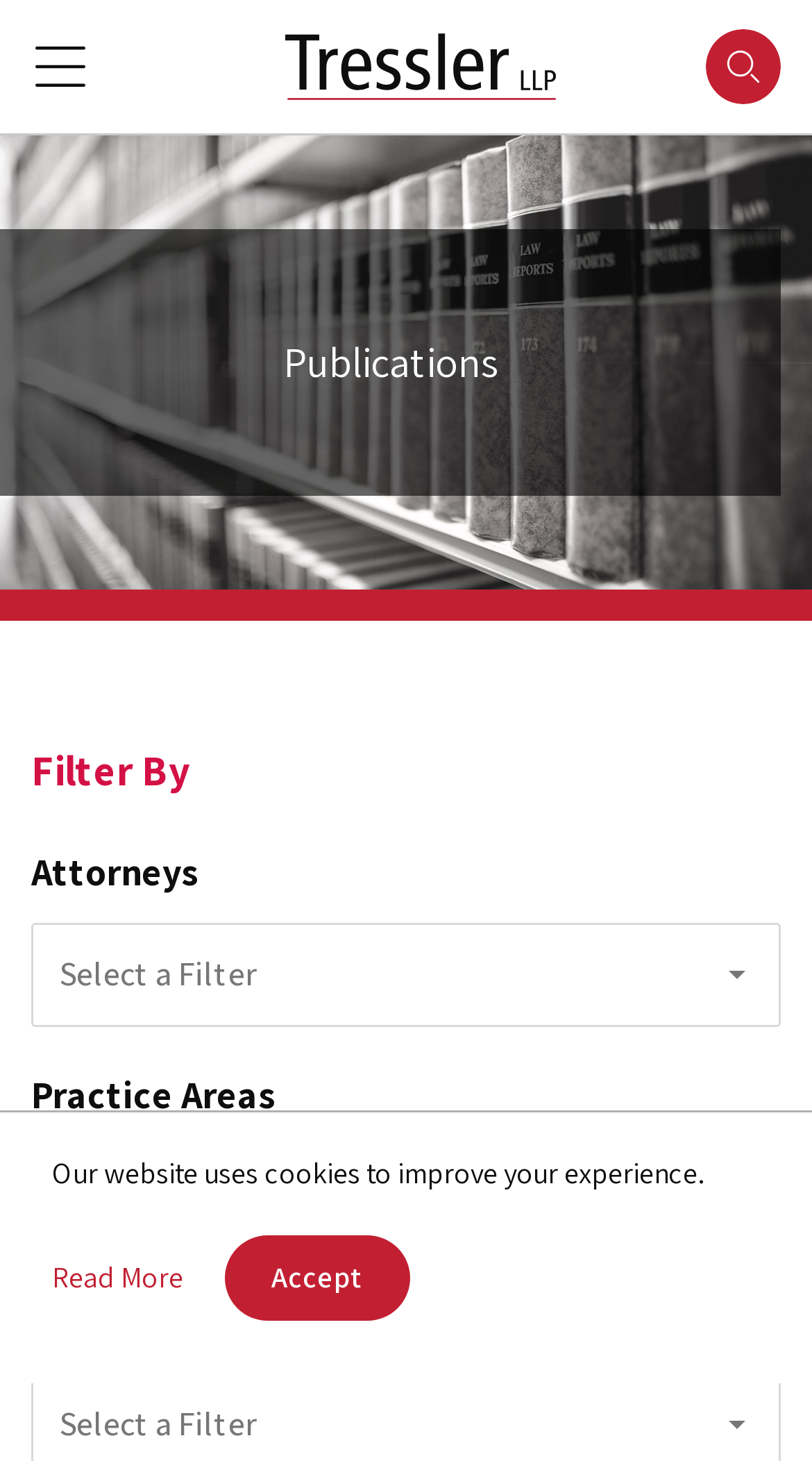Determine the bounding box coordinates for the element that should be clicked to follow this instruction: "Search using the search button". The coordinates should be given as four float numbers between 0 and 1, in the format [left, top, right, bottom].

[0.869, 0.02, 0.962, 0.071]